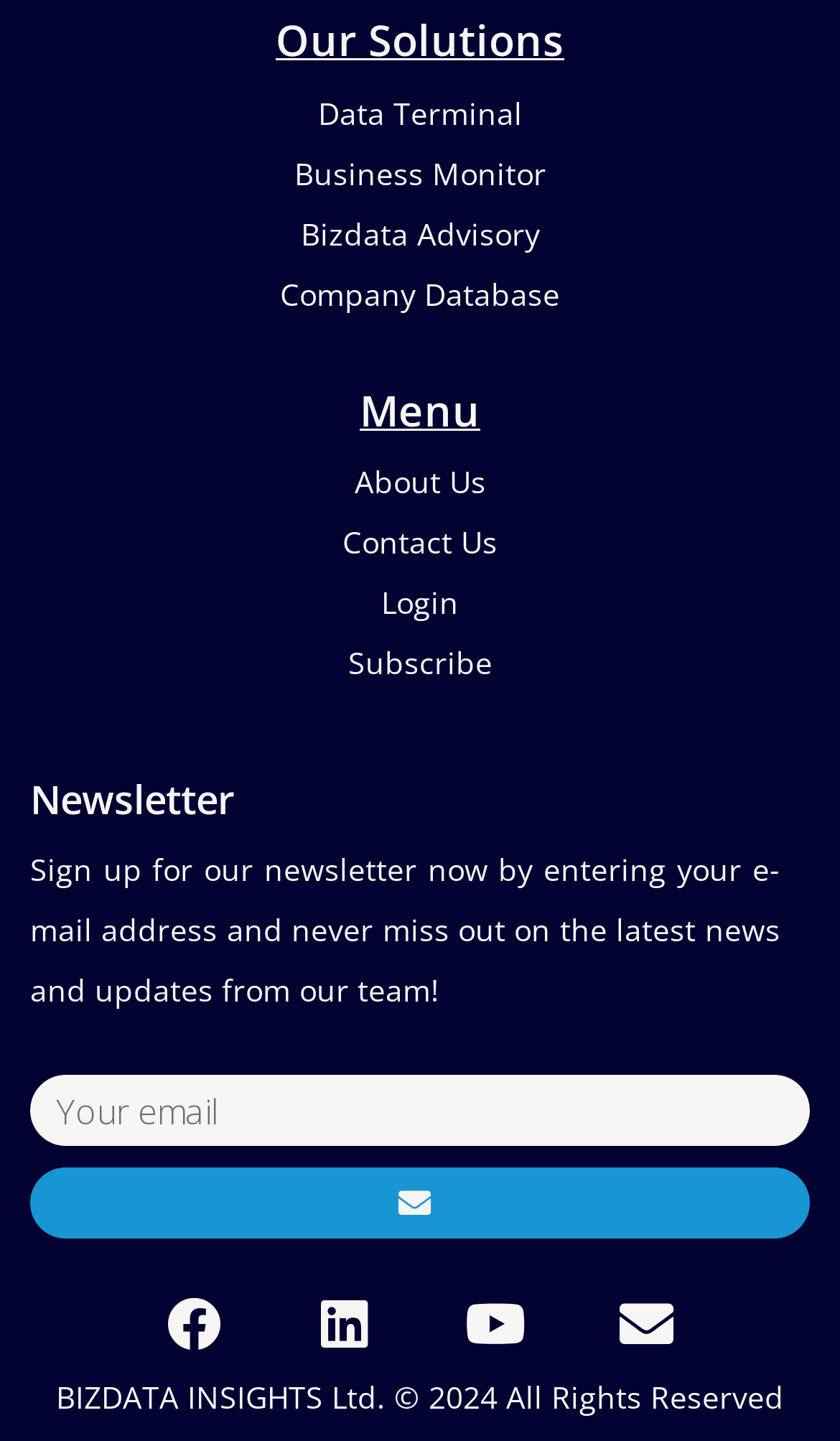Locate the bounding box coordinates of the clickable element to fulfill the following instruction: "Enter email address". Provide the coordinates as four float numbers between 0 and 1 in the format [left, top, right, bottom].

[0.036, 0.746, 0.964, 0.796]